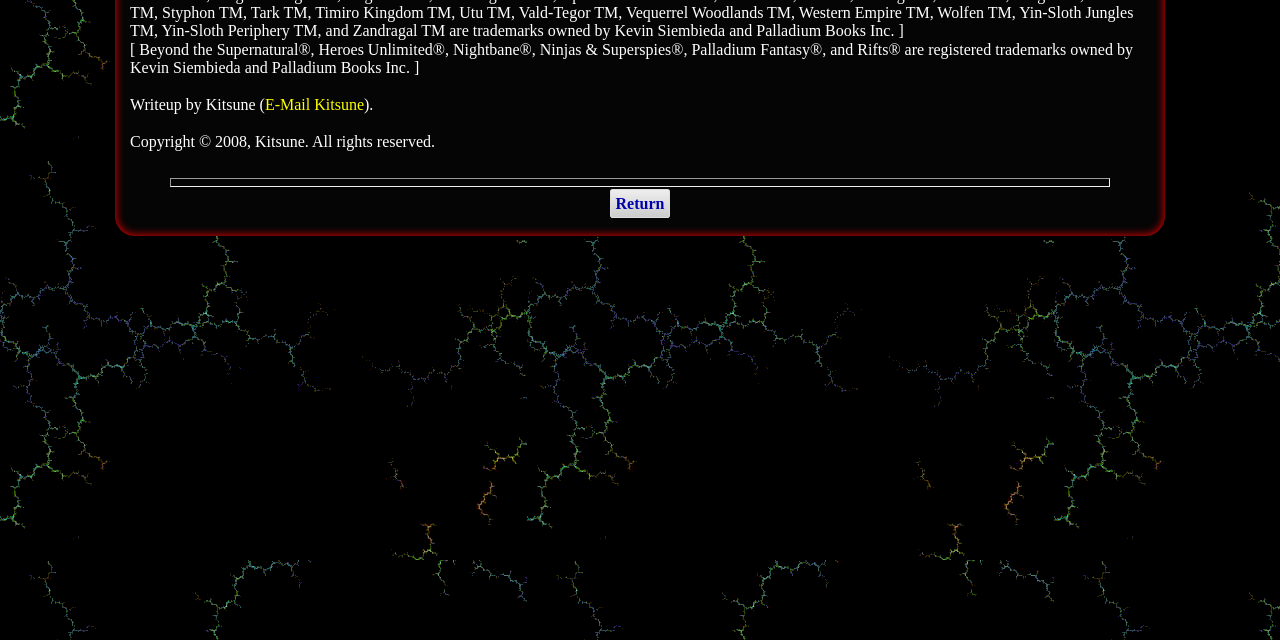Using the element description provided, determine the bounding box coordinates in the format (top-left x, top-left y, bottom-right x, bottom-right y). Ensure that all values are floating point numbers between 0 and 1. Element description: Return

[0.476, 0.296, 0.524, 0.341]